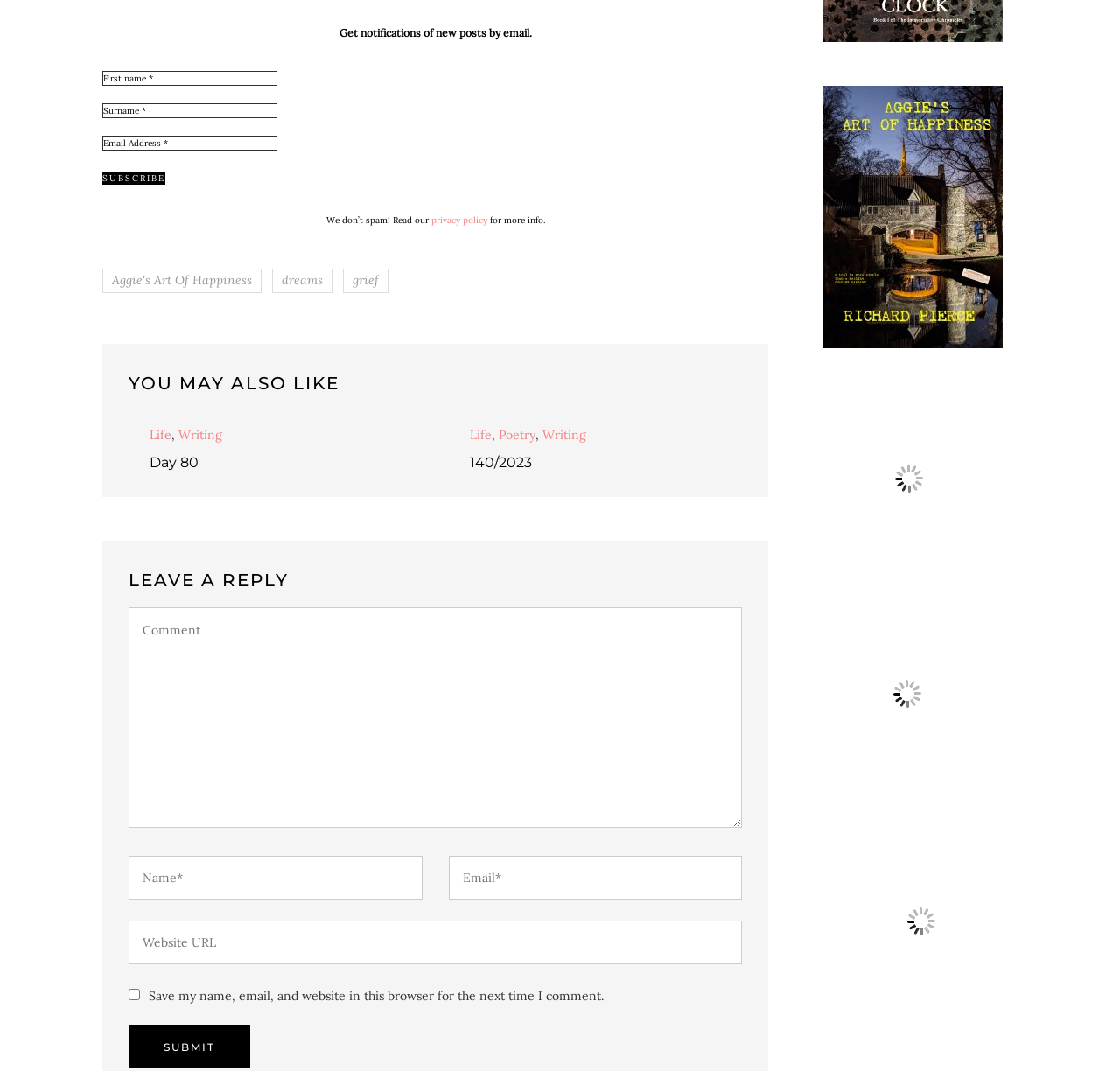What is the required information to leave a reply?
Answer with a single word or phrase, using the screenshot for reference.

Name, Email, and Comment